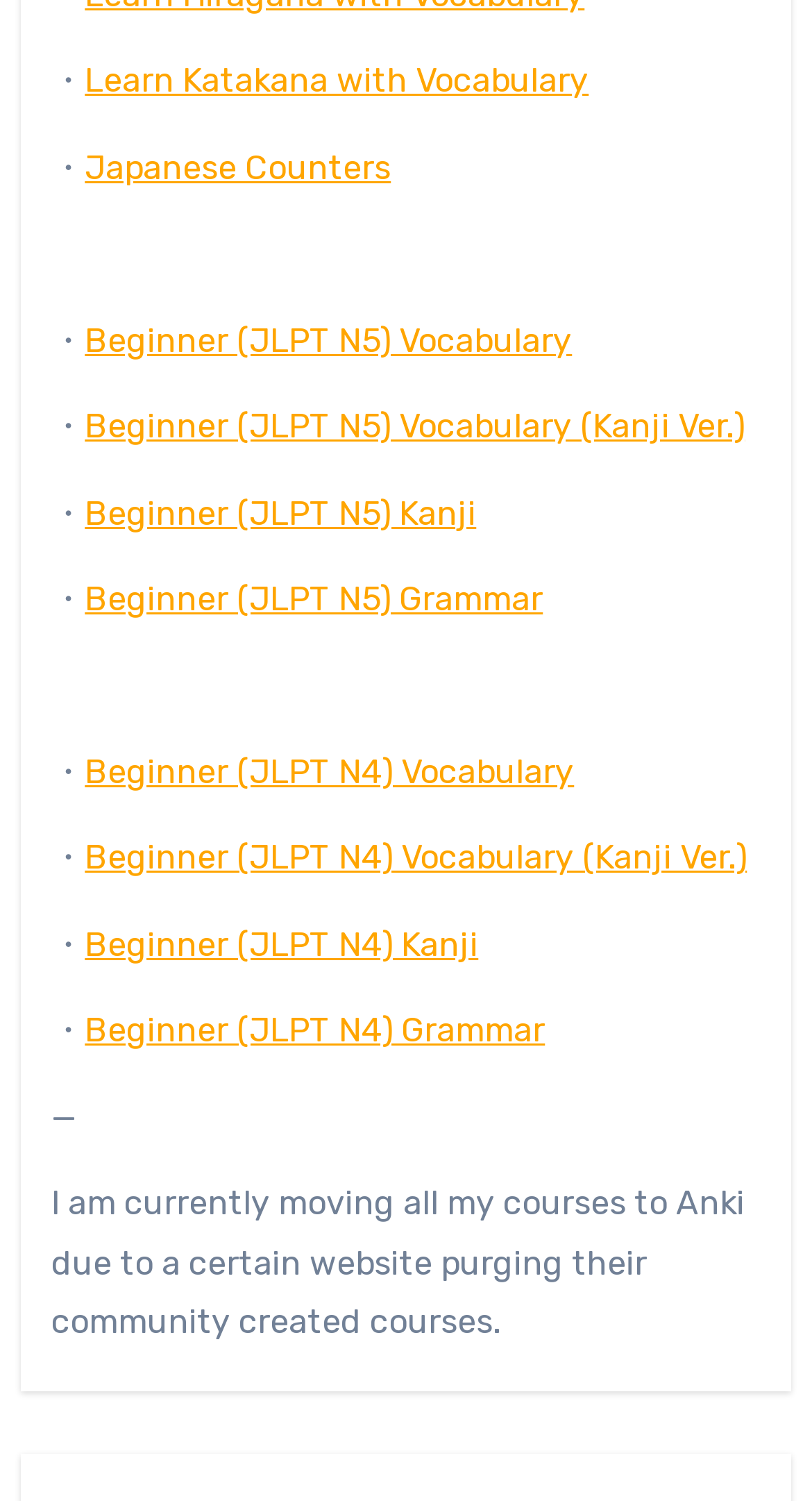What is JLPT? Analyze the screenshot and reply with just one word or a short phrase.

Japanese Language Proficiency Test